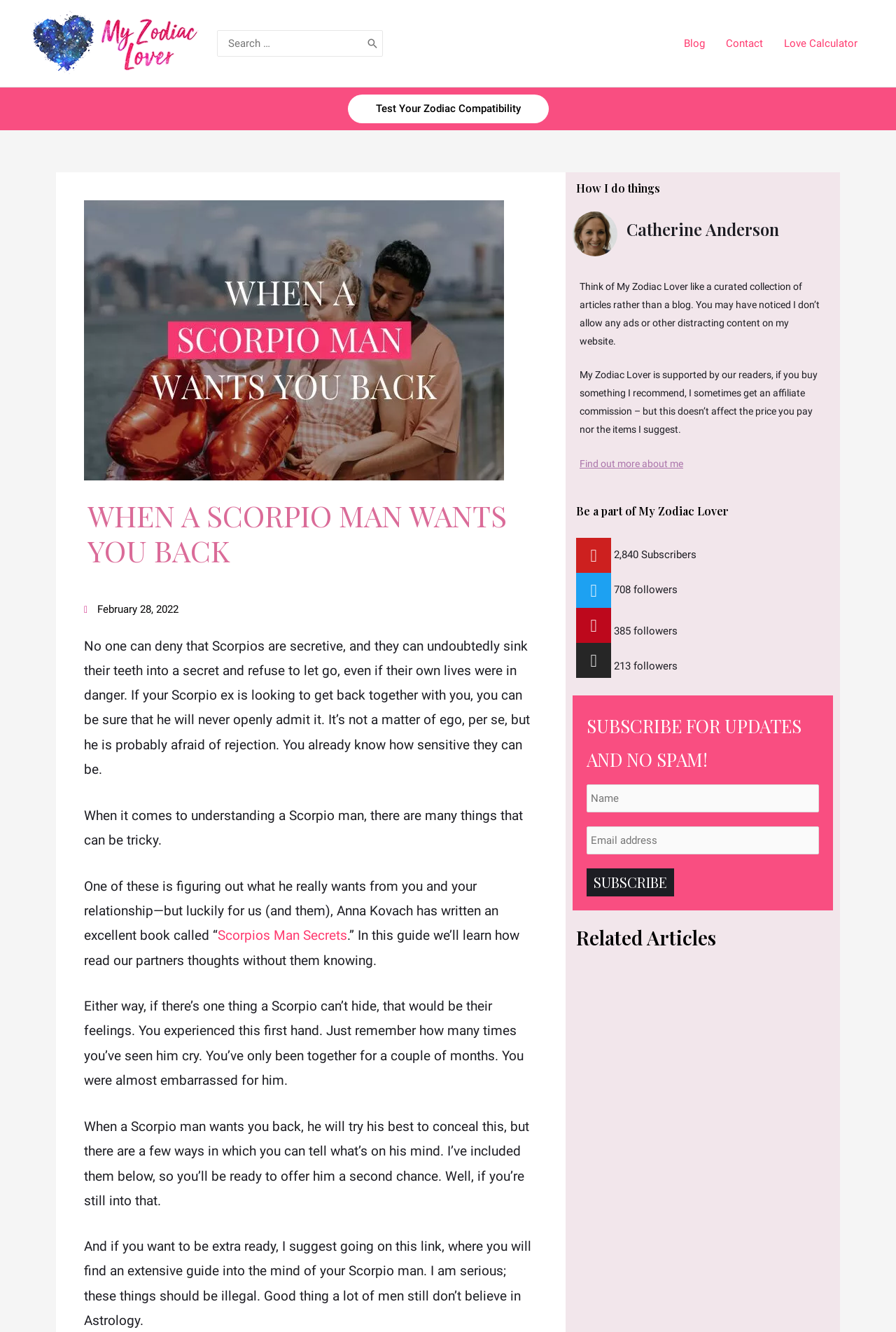Please locate the bounding box coordinates of the element's region that needs to be clicked to follow the instruction: "Read the 'Scorpios Man Secrets' article". The bounding box coordinates should be provided as four float numbers between 0 and 1, i.e., [left, top, right, bottom].

[0.243, 0.696, 0.388, 0.708]